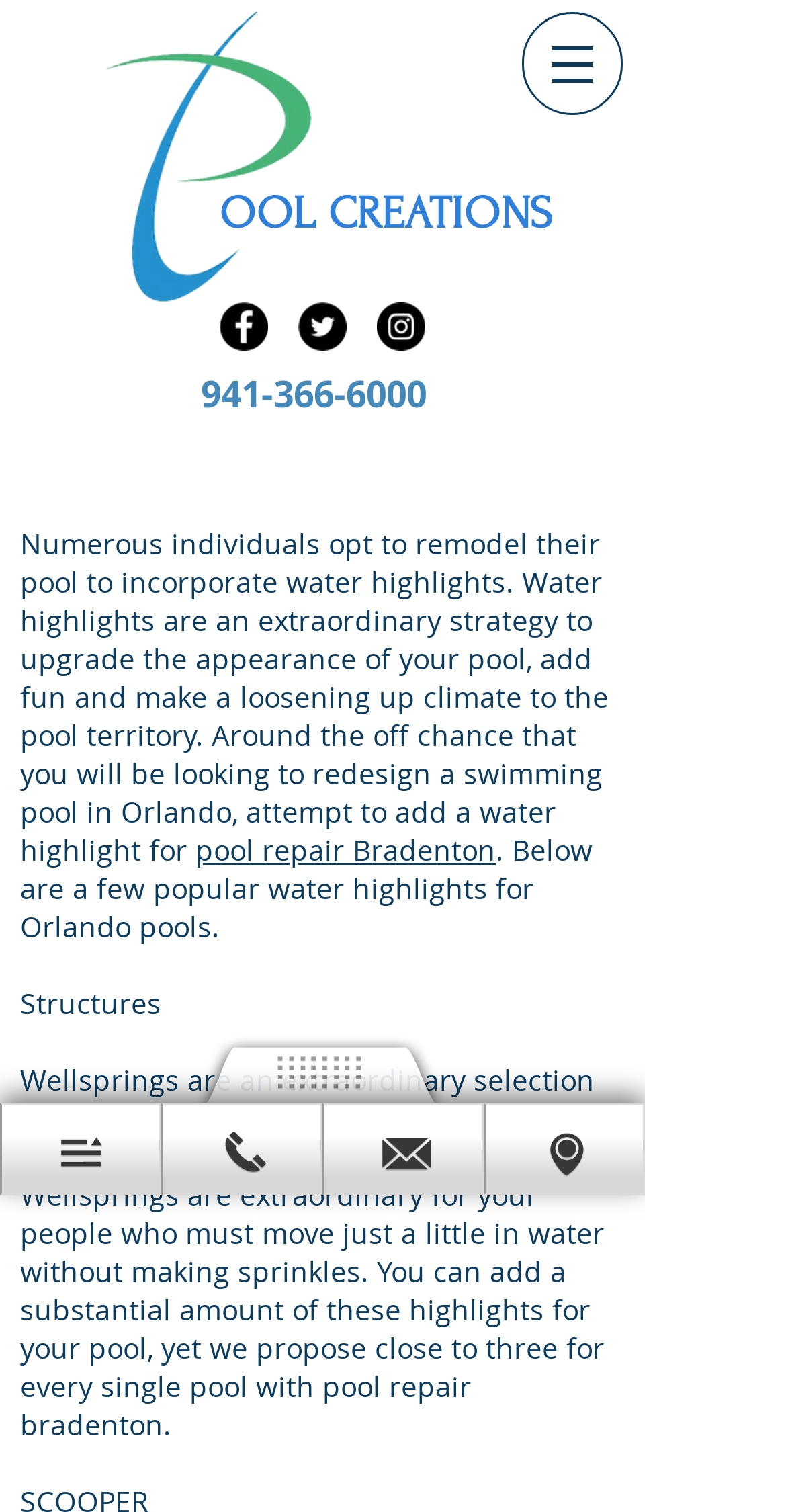Reply to the question with a single word or phrase:
What is the phone number on the page?

941-366-6000